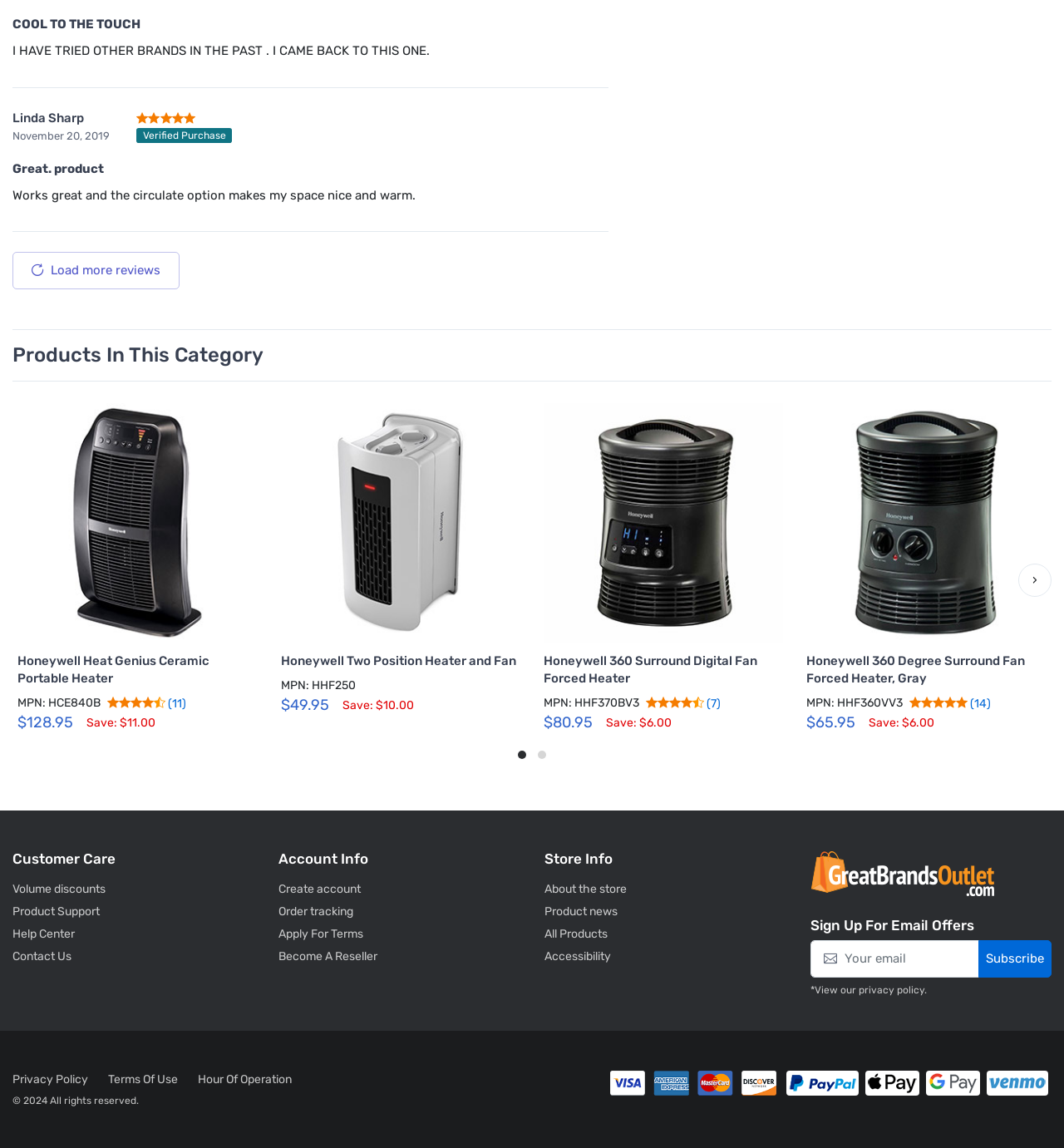Given the element description, predict the bounding box coordinates in the format (top-left x, top-left y, bottom-right x, bottom-right y). Make sure all values are between 0 and 1. Here is the element description: (7)

[0.607, 0.607, 0.677, 0.618]